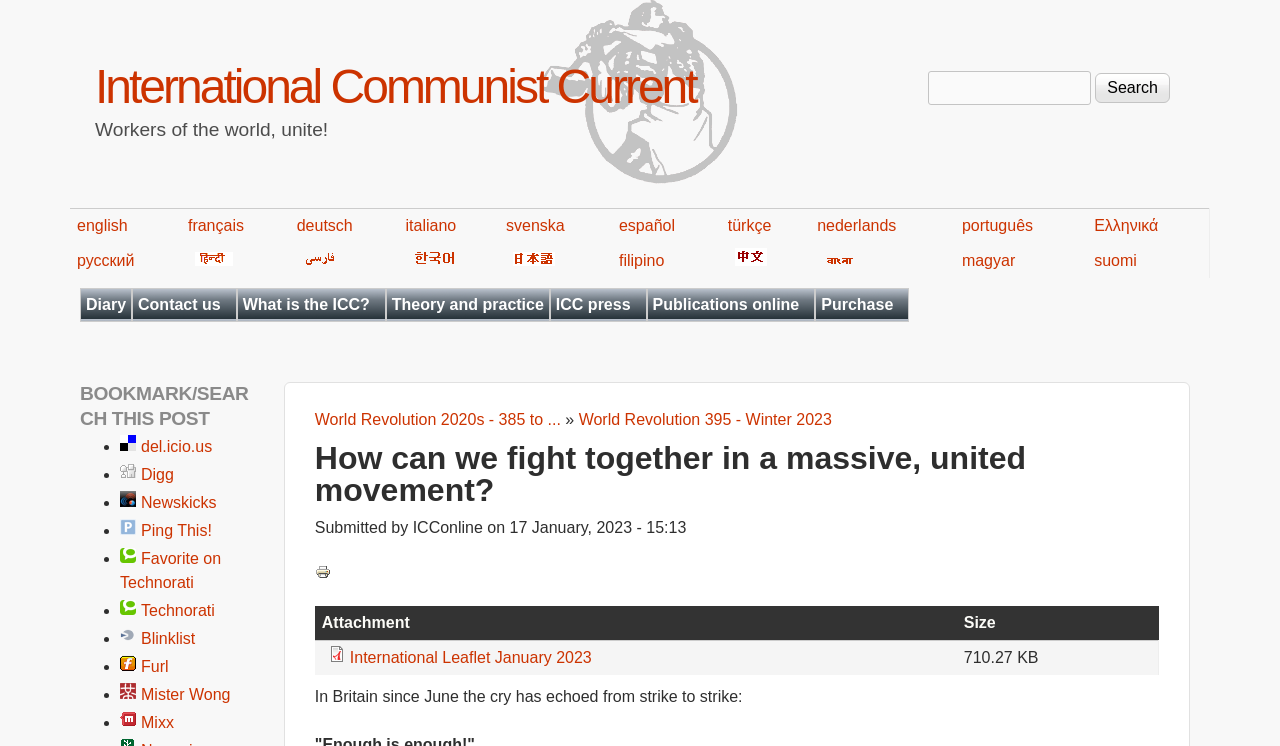Identify the bounding box coordinates of the clickable region to carry out the given instruction: "Switch to english".

[0.06, 0.291, 0.1, 0.314]